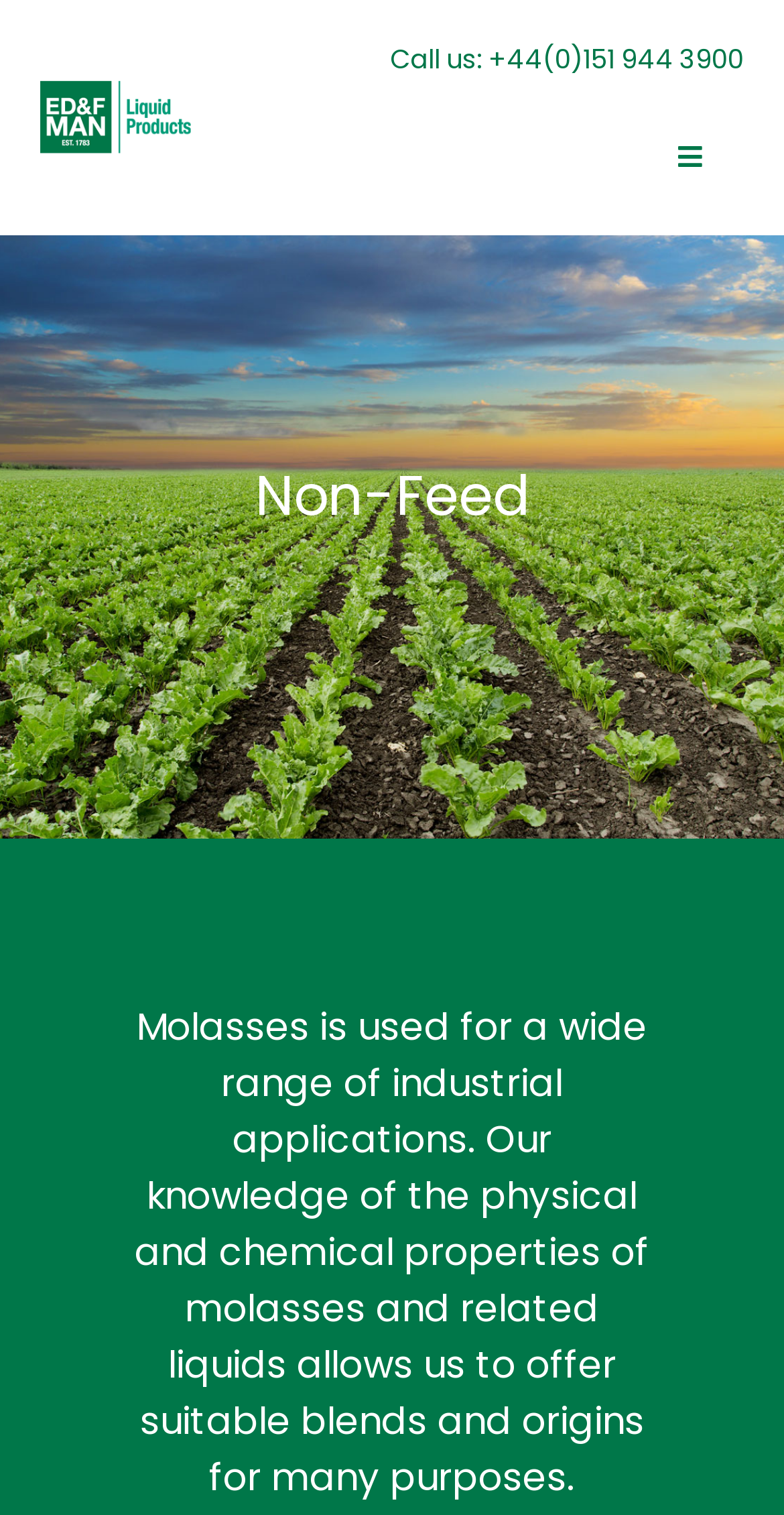Locate the bounding box coordinates of the item that should be clicked to fulfill the instruction: "Learn about Non-Feed applications".

[0.161, 0.302, 0.838, 0.353]